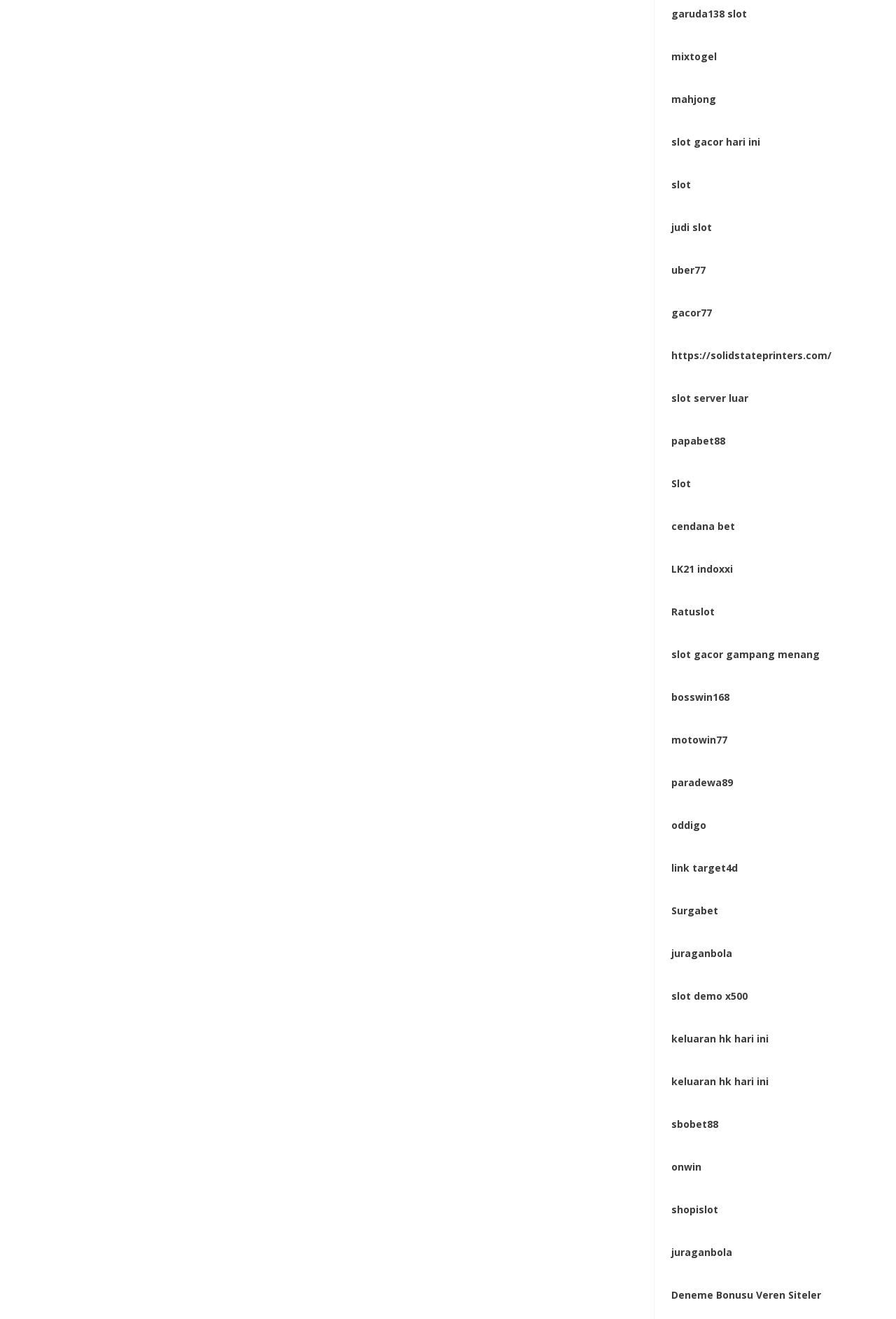Highlight the bounding box coordinates of the region I should click on to meet the following instruction: "access slot server luar".

[0.749, 0.297, 0.835, 0.307]